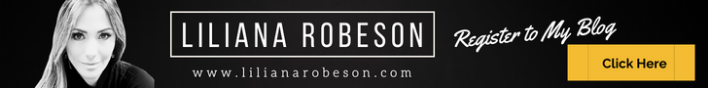What is the purpose of the yellow button?
Please use the image to provide a one-word or short phrase answer.

To take action